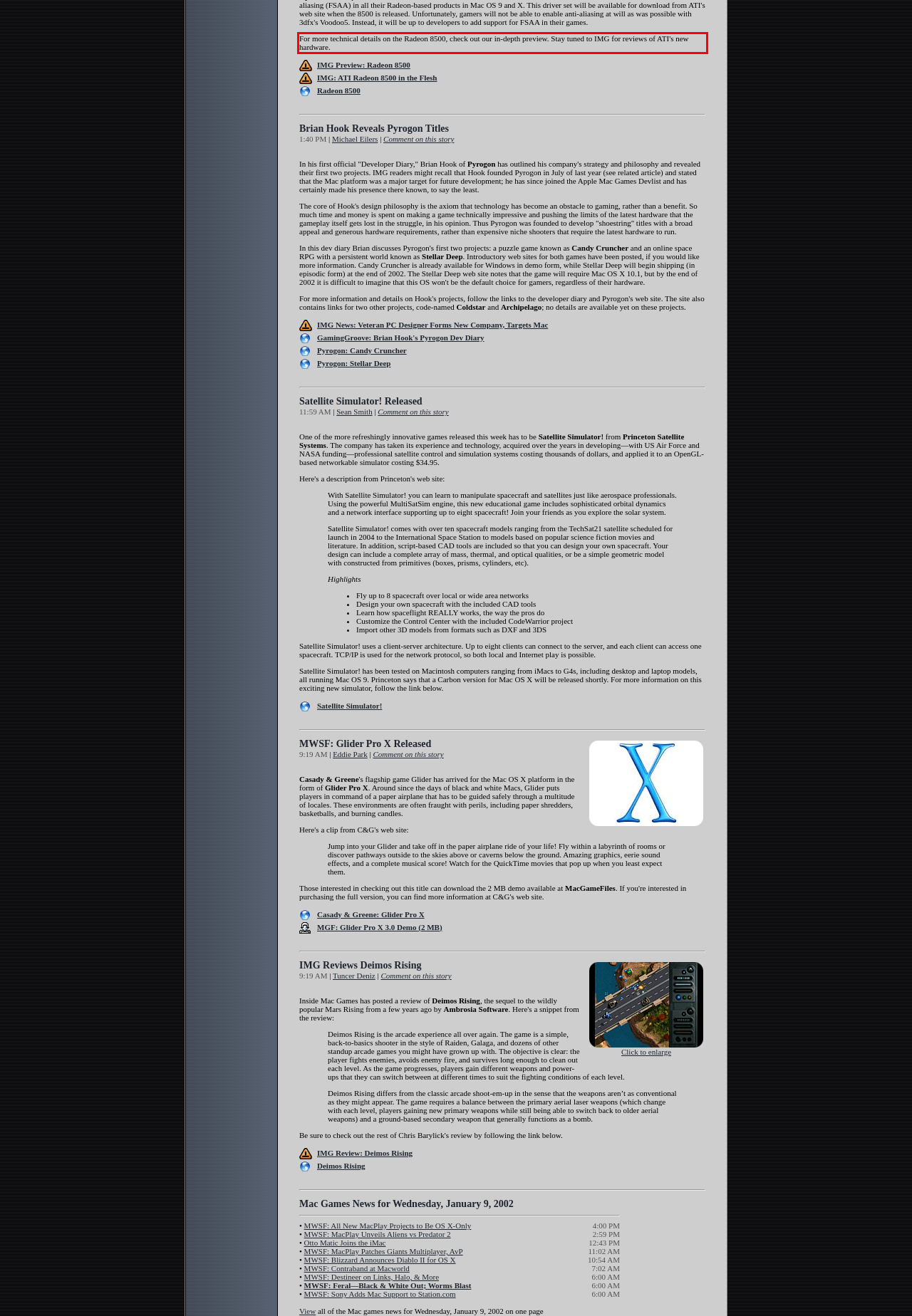Given a screenshot of a webpage, identify the red bounding box and perform OCR to recognize the text within that box.

For more technical details on the Radeon 8500, check out our in-depth preview. Stay tuned to IMG for reviews of ATI's new hardware.